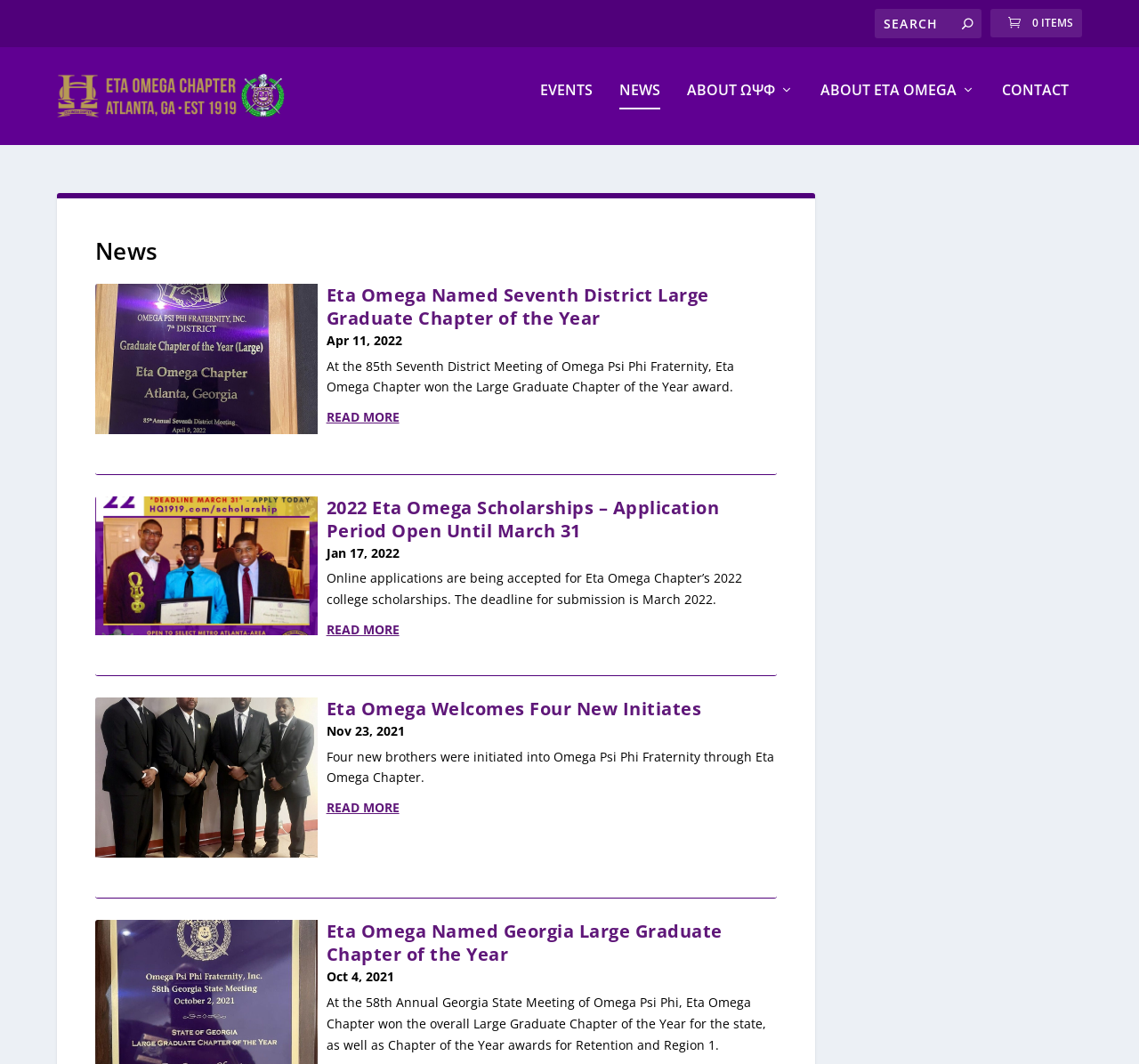How many awards did Eta Omega win at the 58th Annual Georgia State Meeting?
Provide an in-depth and detailed answer to the question.

The answer can be found in the article 'Eta Omega Named Georgia Large Graduate Chapter of the Year' which is one of the news articles on the webpage. The article mentions that Eta Omega Chapter won the overall Large Graduate Chapter of the Year for the state, as well as Chapter of the Year awards for Retention and Region 1, which means they won three awards in total.